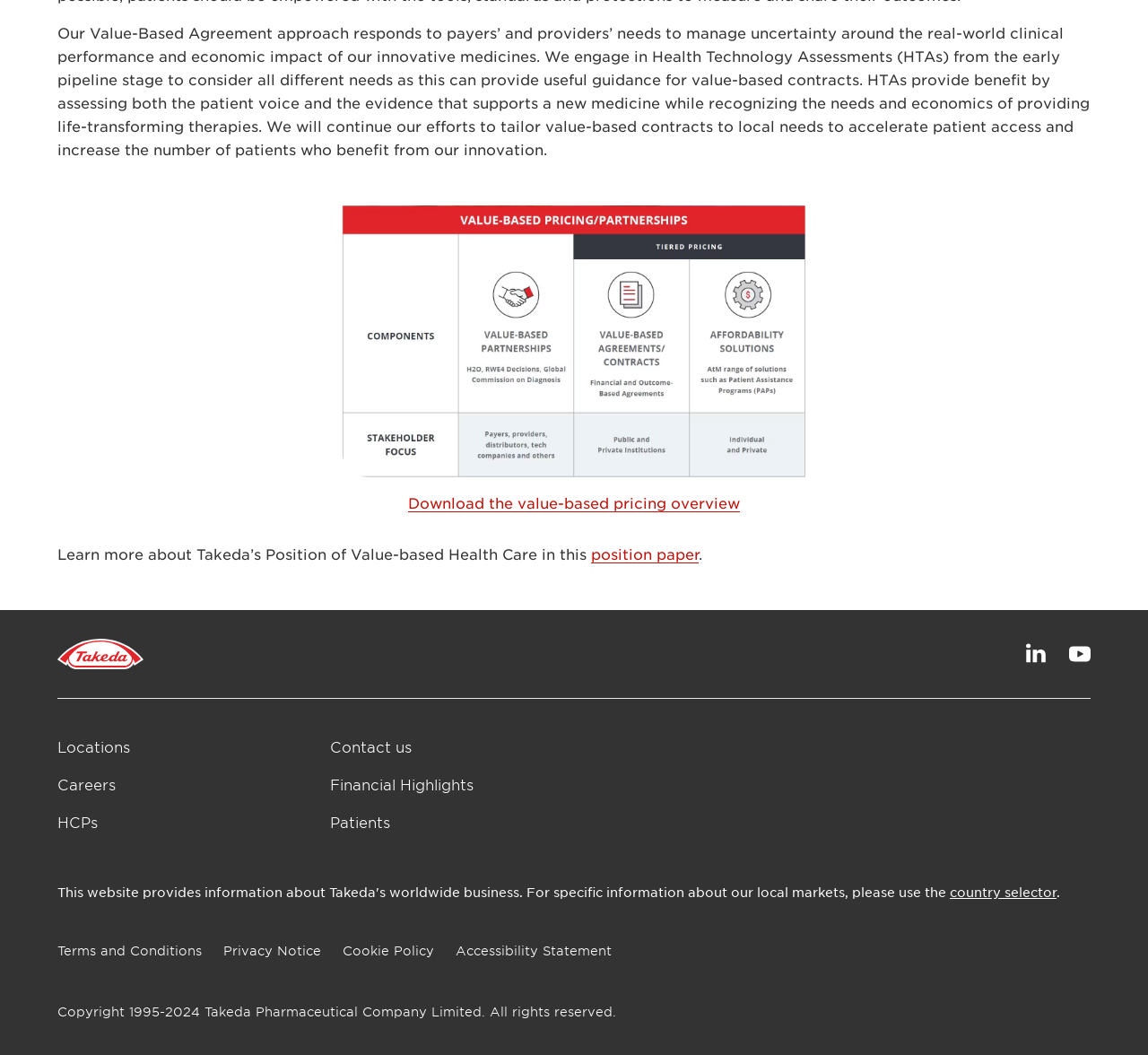What is the company behind this webpage?
Look at the image and respond with a one-word or short-phrase answer.

Takeda Pharmaceutical Company